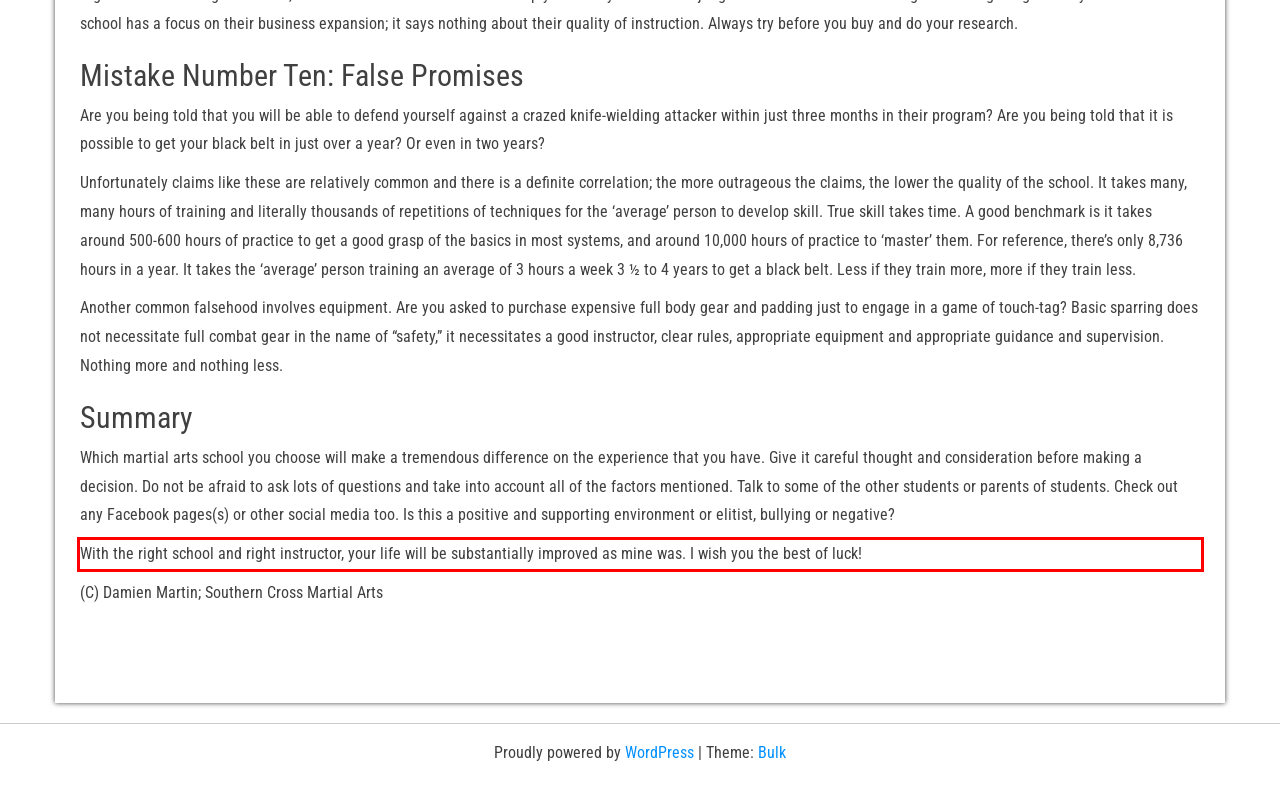Examine the webpage screenshot, find the red bounding box, and extract the text content within this marked area.

With the right school and right instructor, your life will be substantially improved as mine was. I wish you the best of luck!